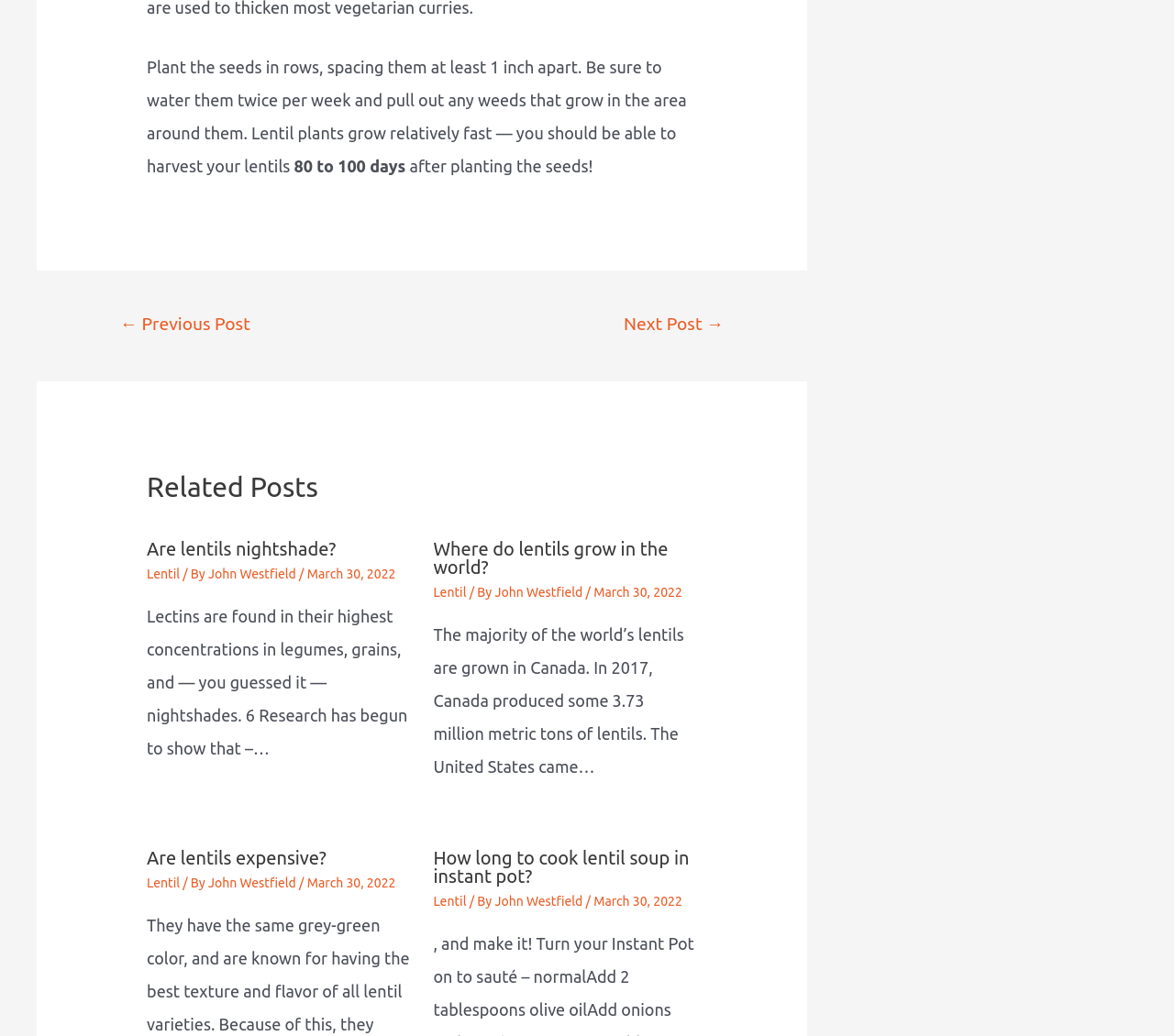Based on the element description Lentil, identify the bounding box coordinates for the UI element. The coordinates should be in the format (top-left x, top-left y, bottom-right x, bottom-right y) and within the 0 to 1 range.

[0.125, 0.547, 0.153, 0.561]